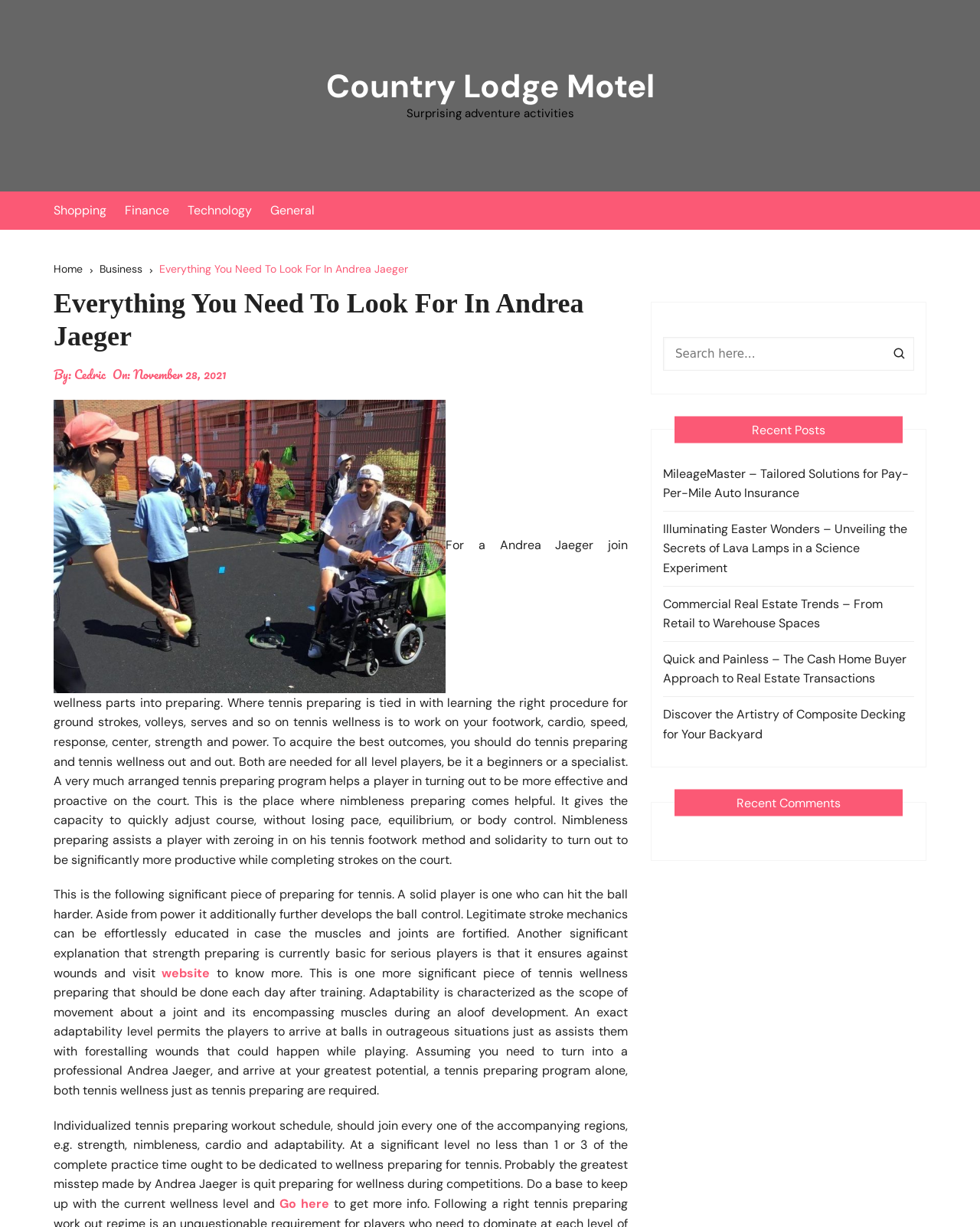Indicate the bounding box coordinates of the element that needs to be clicked to satisfy the following instruction: "Search for something in the search box". The coordinates should be four float numbers between 0 and 1, i.e., [left, top, right, bottom].

[0.677, 0.274, 0.933, 0.302]